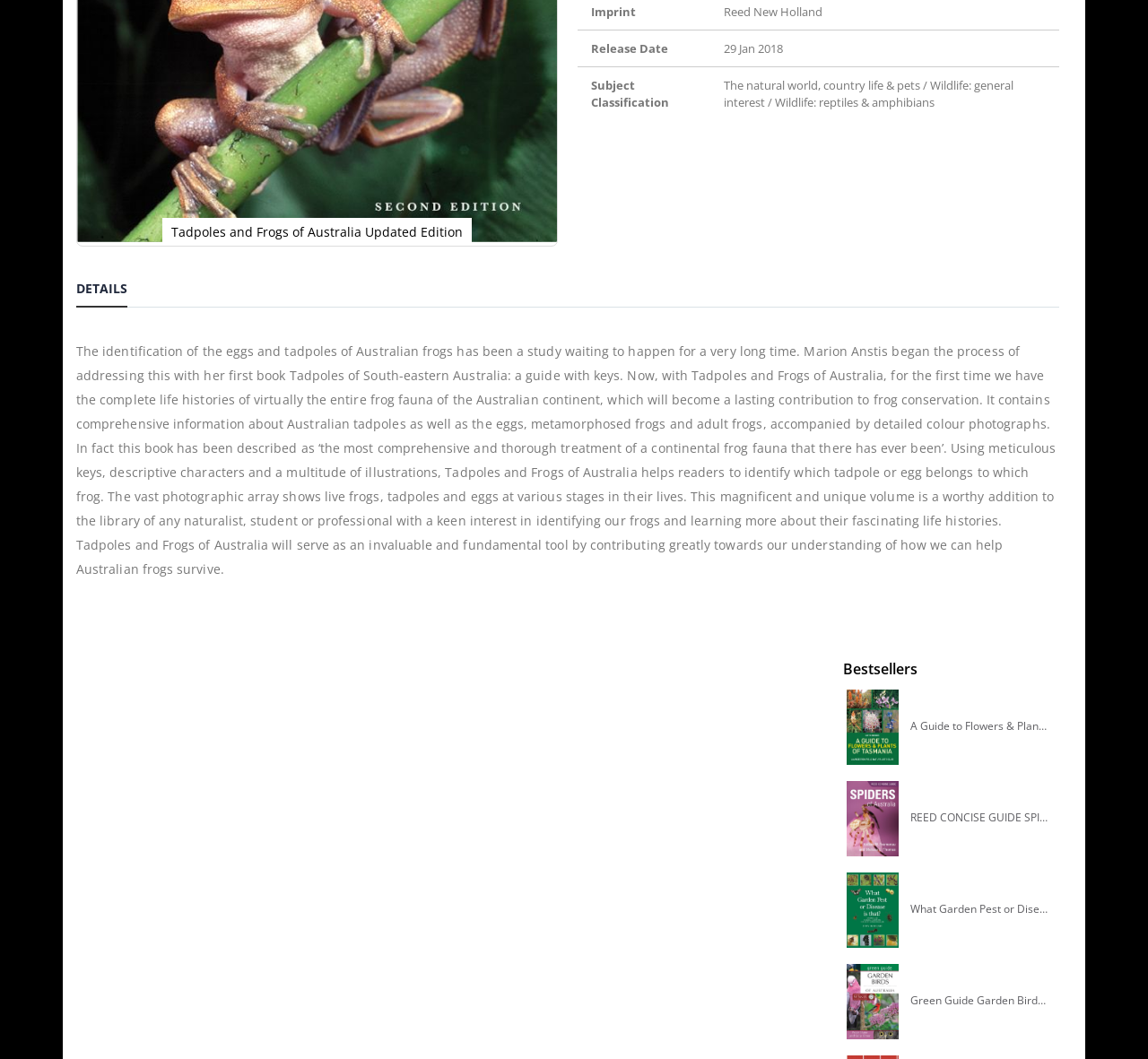From the webpage screenshot, predict the bounding box of the UI element that matches this description: "Details".

[0.066, 0.178, 0.111, 0.208]